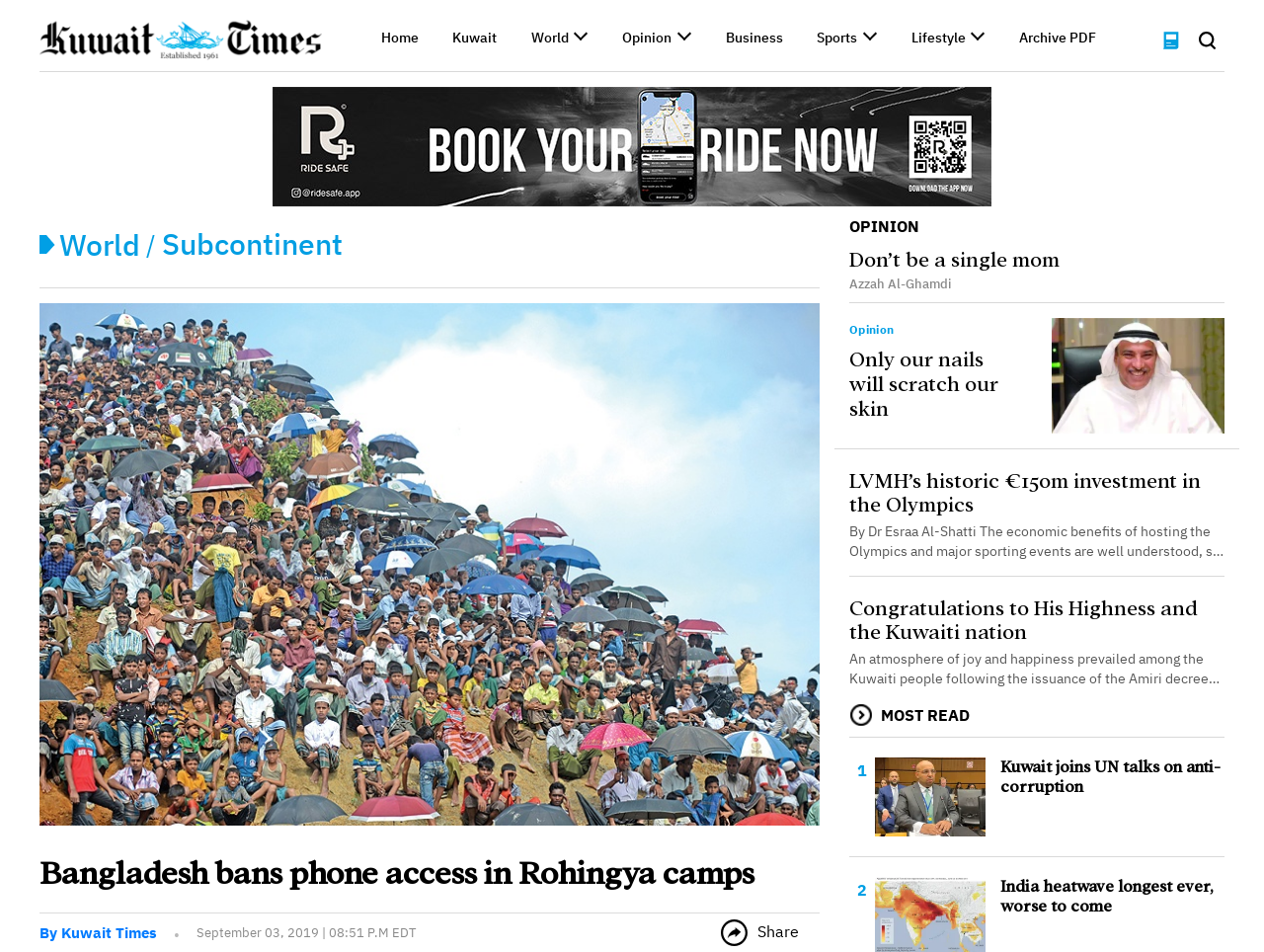Please determine the bounding box coordinates of the element to click in order to execute the following instruction: "click on the 'Advanced' link". The coordinates should be four float numbers between 0 and 1, specified as [left, top, right, bottom].

None